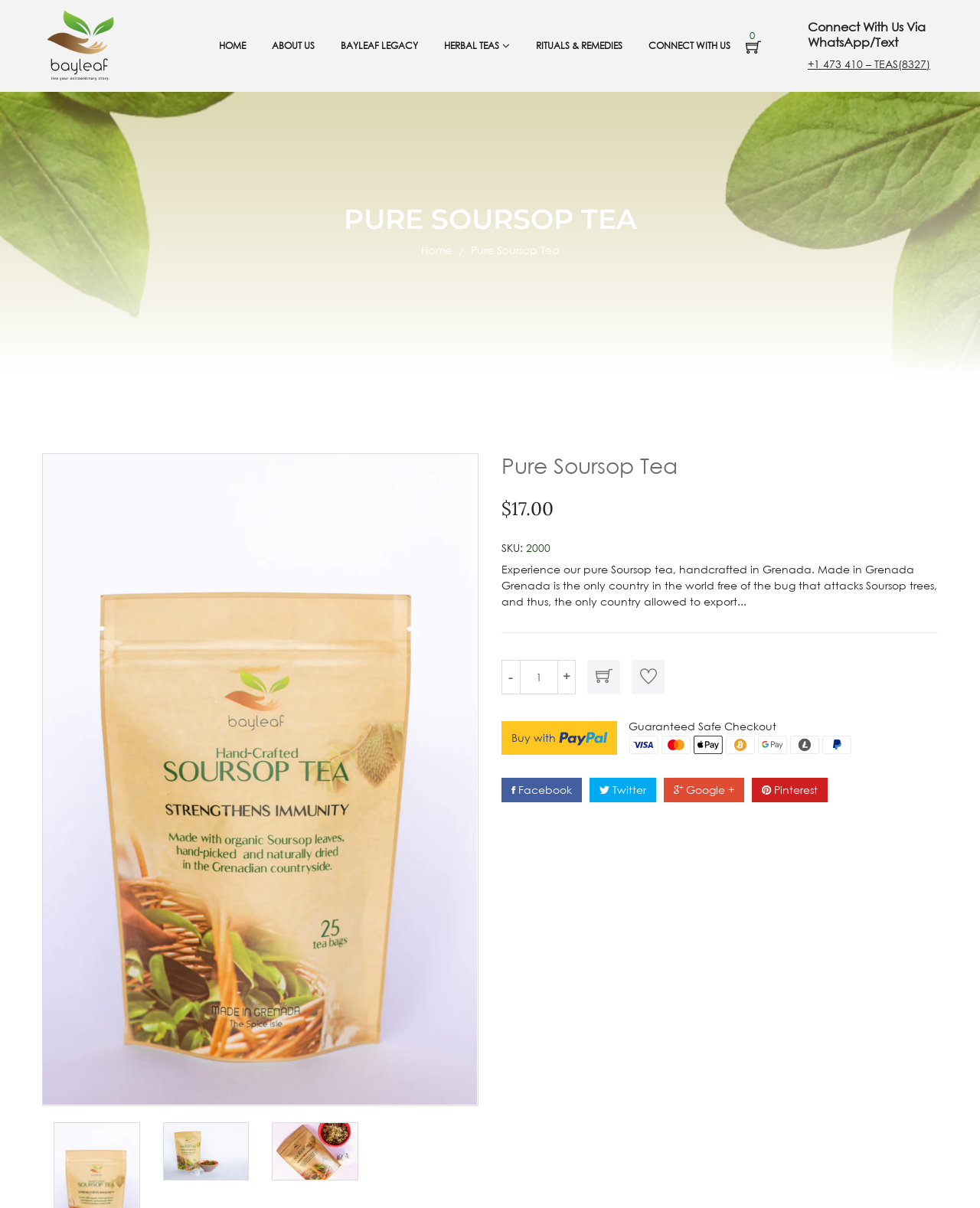Answer the following inquiry with a single word or phrase:
What payment methods are accepted?

Visa, Mastercard, Apple Pay, etc.